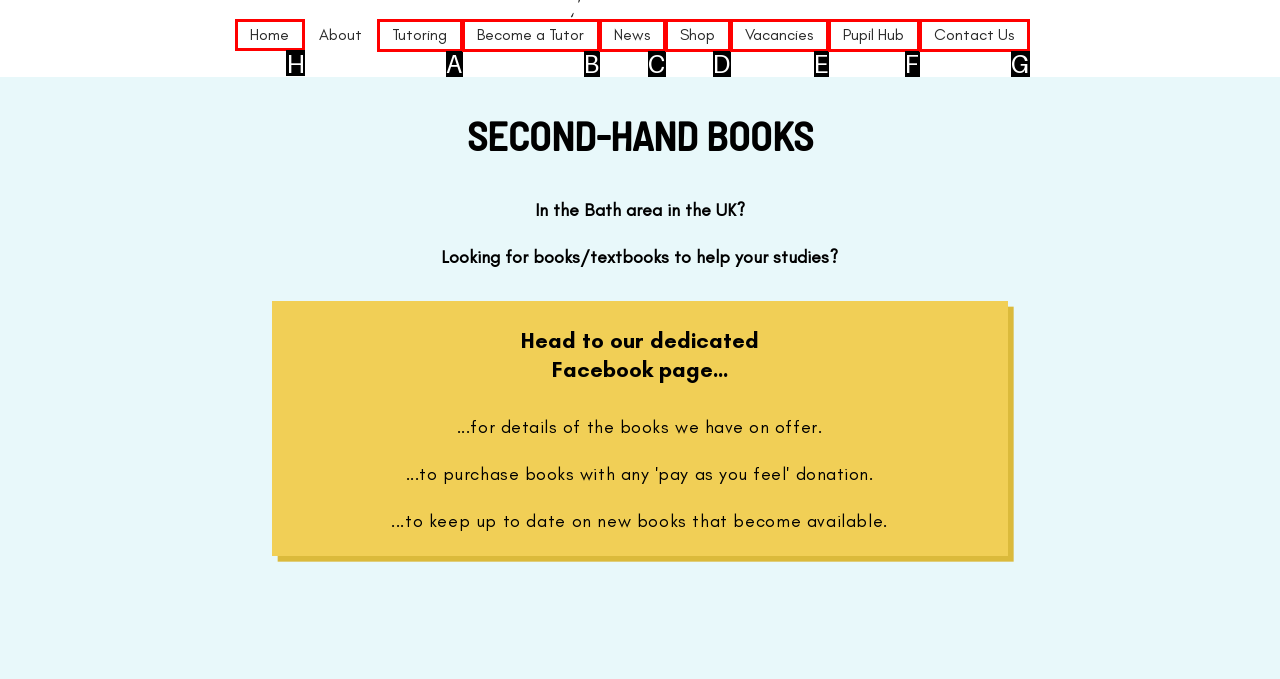Select the right option to accomplish this task: go to home page. Reply with the letter corresponding to the correct UI element.

H